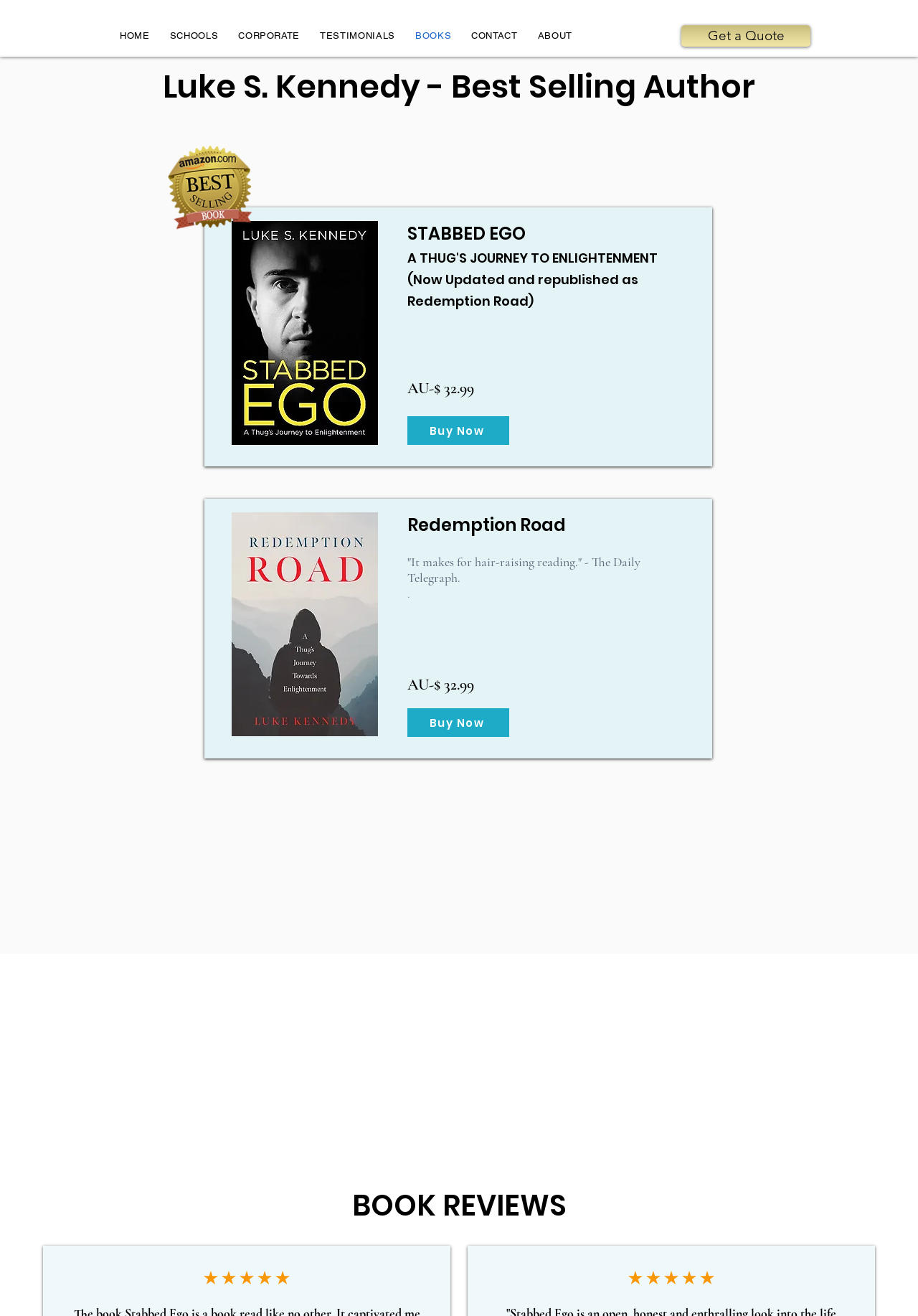Ascertain the bounding box coordinates for the UI element detailed here: "ABOUT". The coordinates should be provided as [left, top, right, bottom] with each value being a float between 0 and 1.

[0.578, 0.017, 0.631, 0.037]